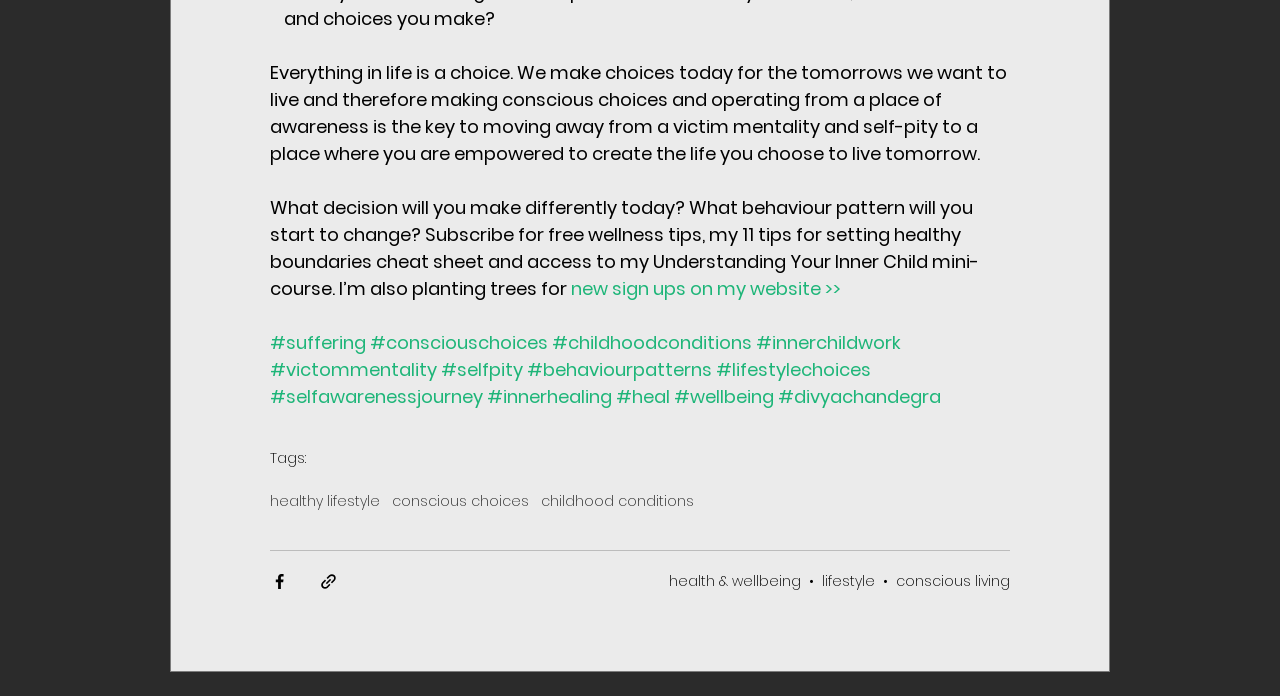Kindly determine the bounding box coordinates for the clickable area to achieve the given instruction: "Share via Facebook".

[0.211, 0.821, 0.226, 0.849]